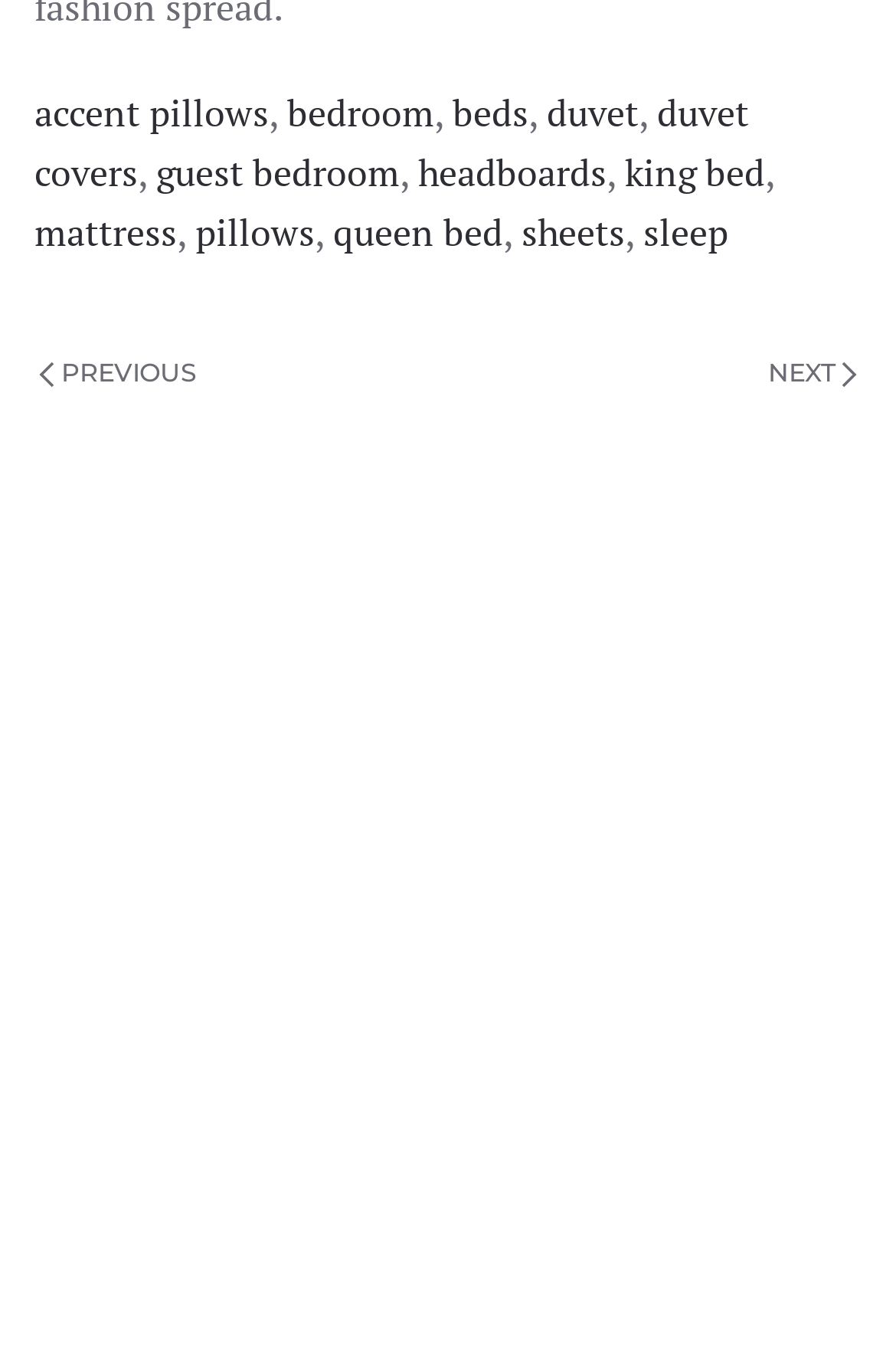What is the purpose of the comma elements?
Using the visual information from the image, give a one-word or short-phrase answer.

Separating links